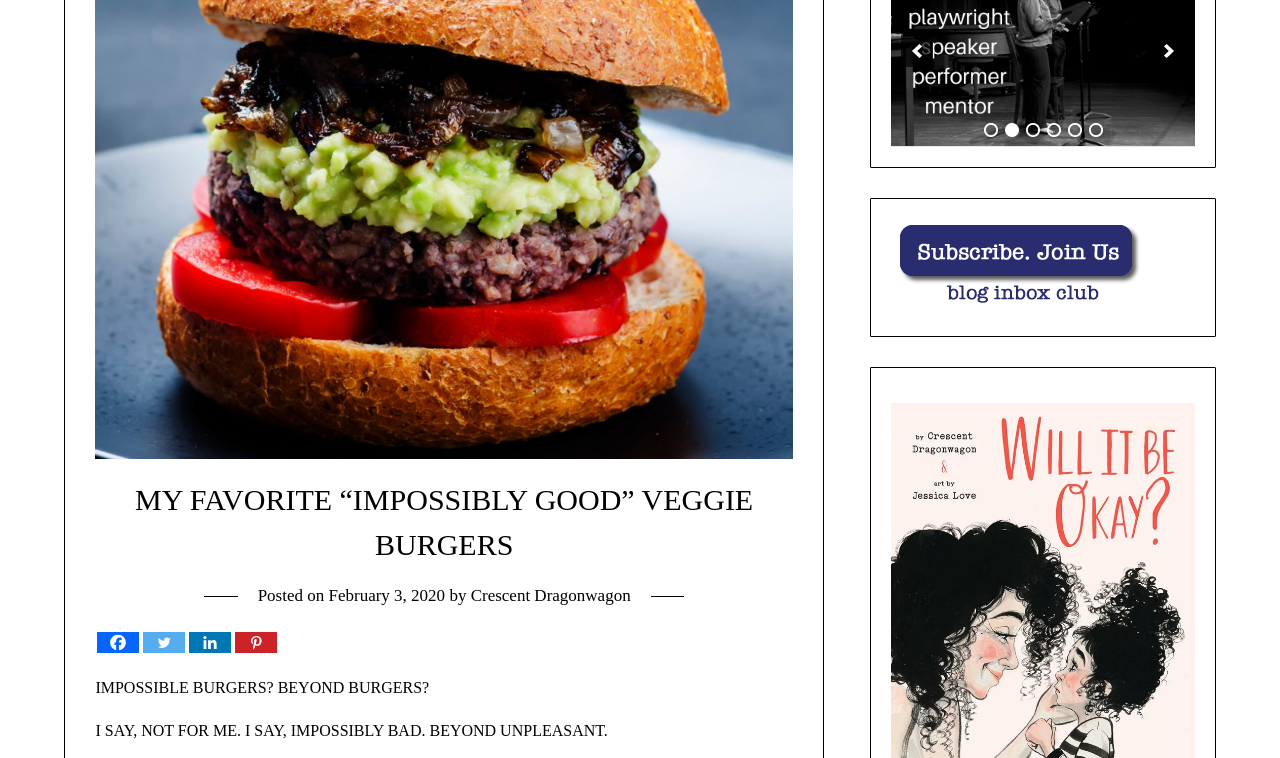Given the element description, predict the bounding box coordinates in the format (top-left x, top-left y, bottom-right x, bottom-right y). Make sure all values are between 0 and 1. Here is the element description: Crescent Dragonwagon

[0.368, 0.773, 0.493, 0.798]